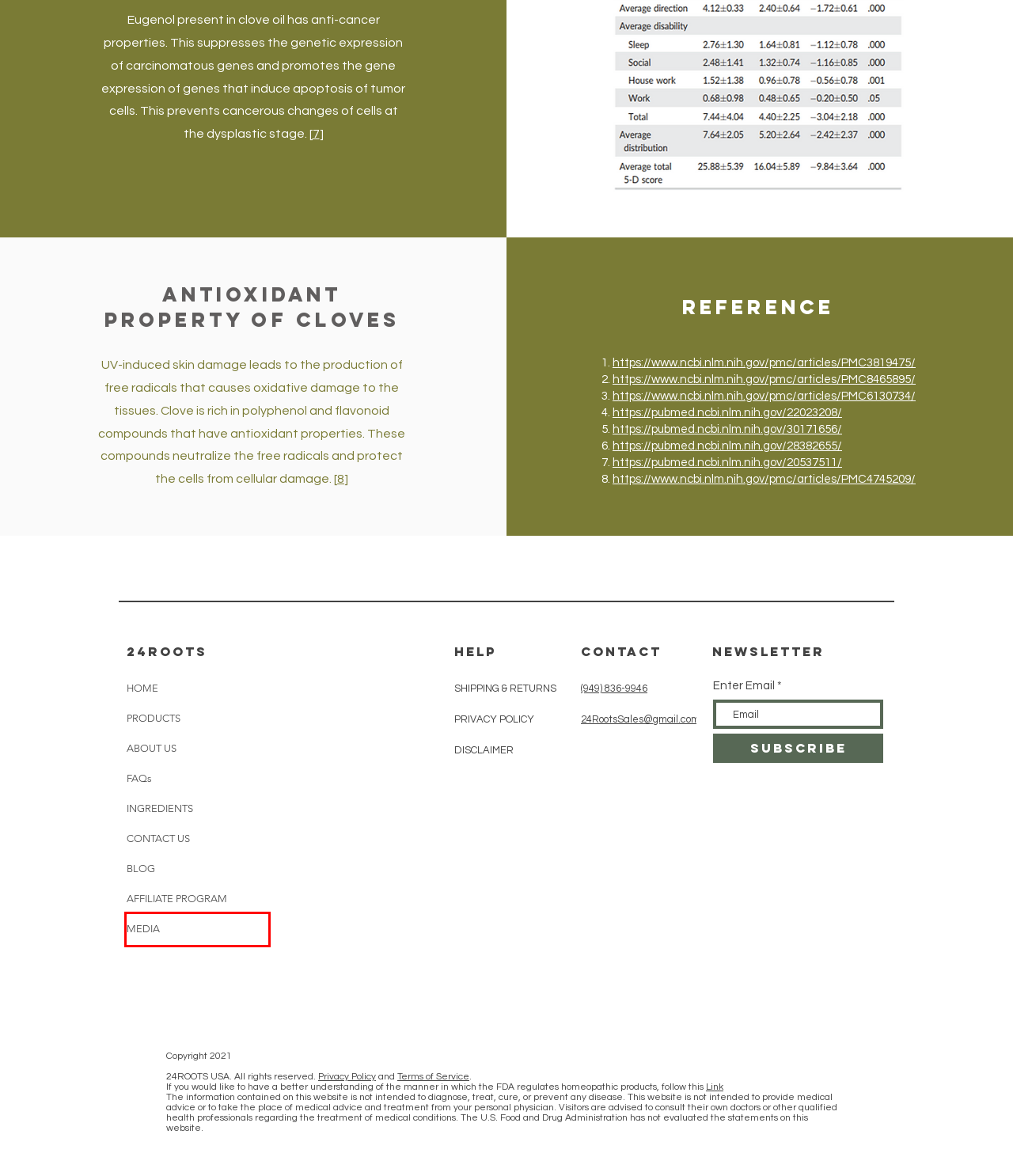You are provided with a screenshot of a webpage that has a red bounding box highlighting a UI element. Choose the most accurate webpage description that matches the new webpage after clicking the highlighted element. Here are your choices:
A. CONTACT US | 24Roots
B. Privacy Policy | 24Roots
C. Tearms and Conditions | 24Roots
D. Shipping & Returns | 24Roots
E. MEDIA | 24Roots
F. DISCLAIMER | 24Roots
G. AFFILIATE PROGRAM | 24Roots
H. BLOG | 24Roots

E